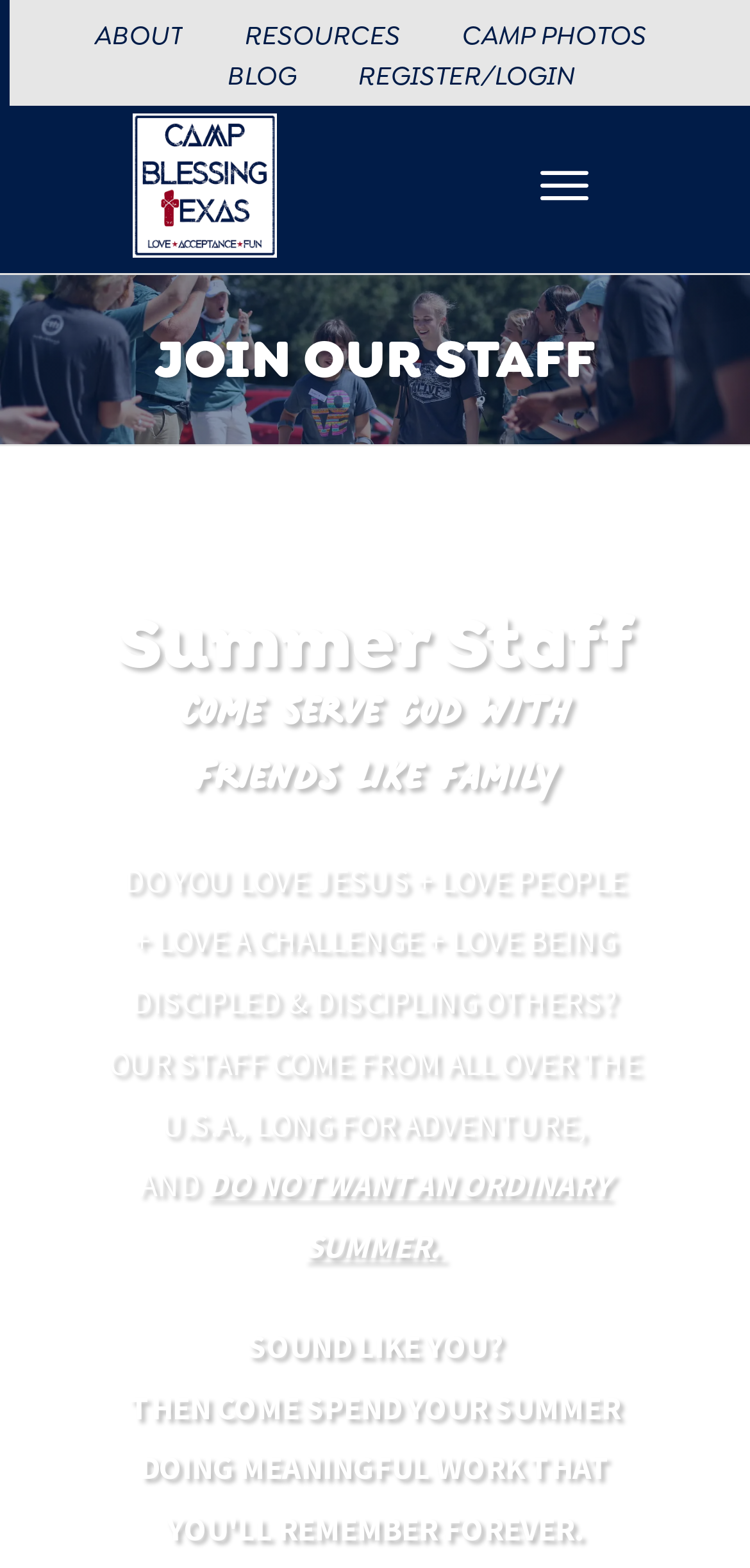Respond to the following query with just one word or a short phrase: 
What is the atmosphere of the summer camp?

Friendly and adventurous